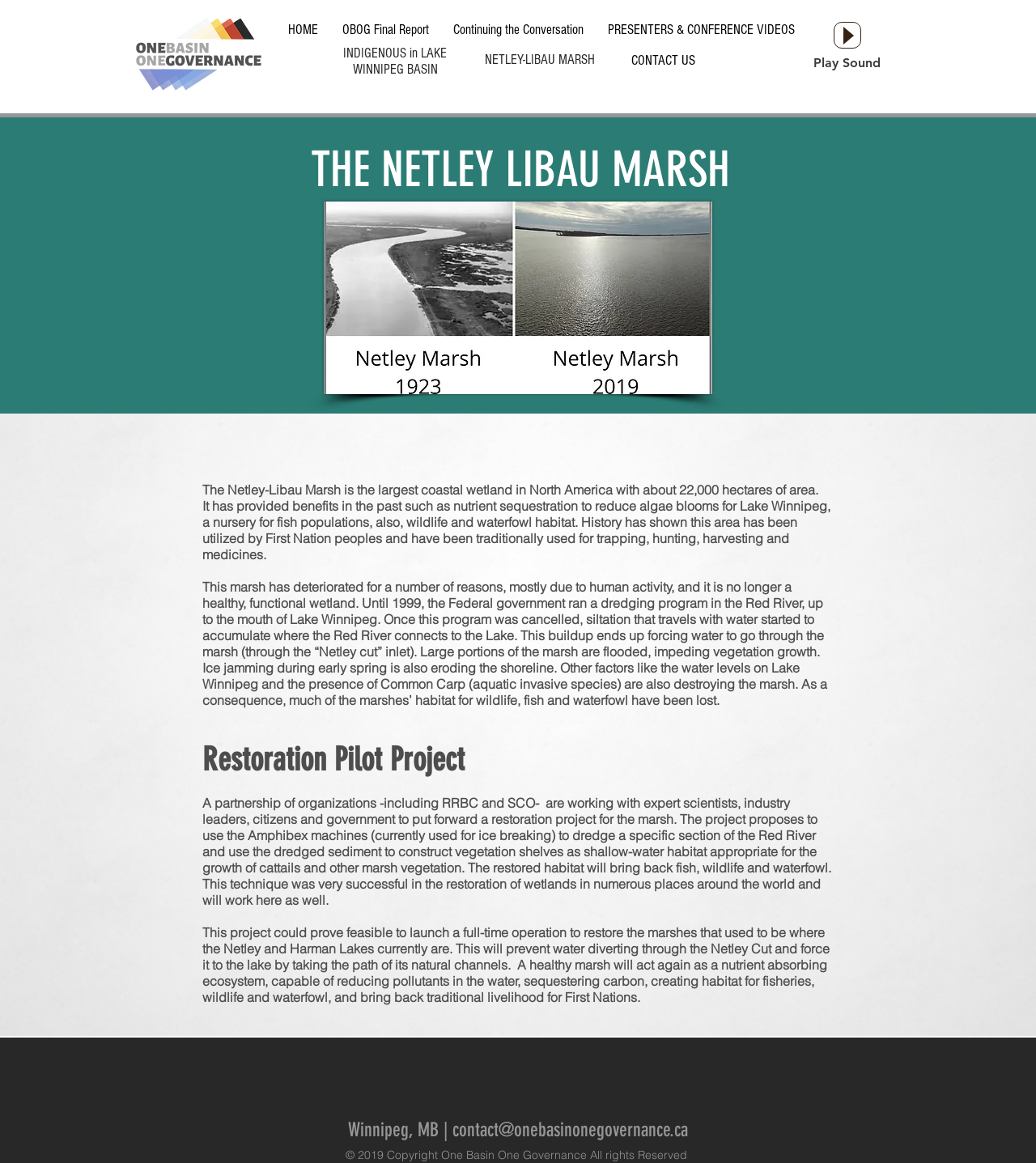What is the purpose of the Restoration Pilot Project?
Using the screenshot, give a one-word or short phrase answer.

To restore the marsh